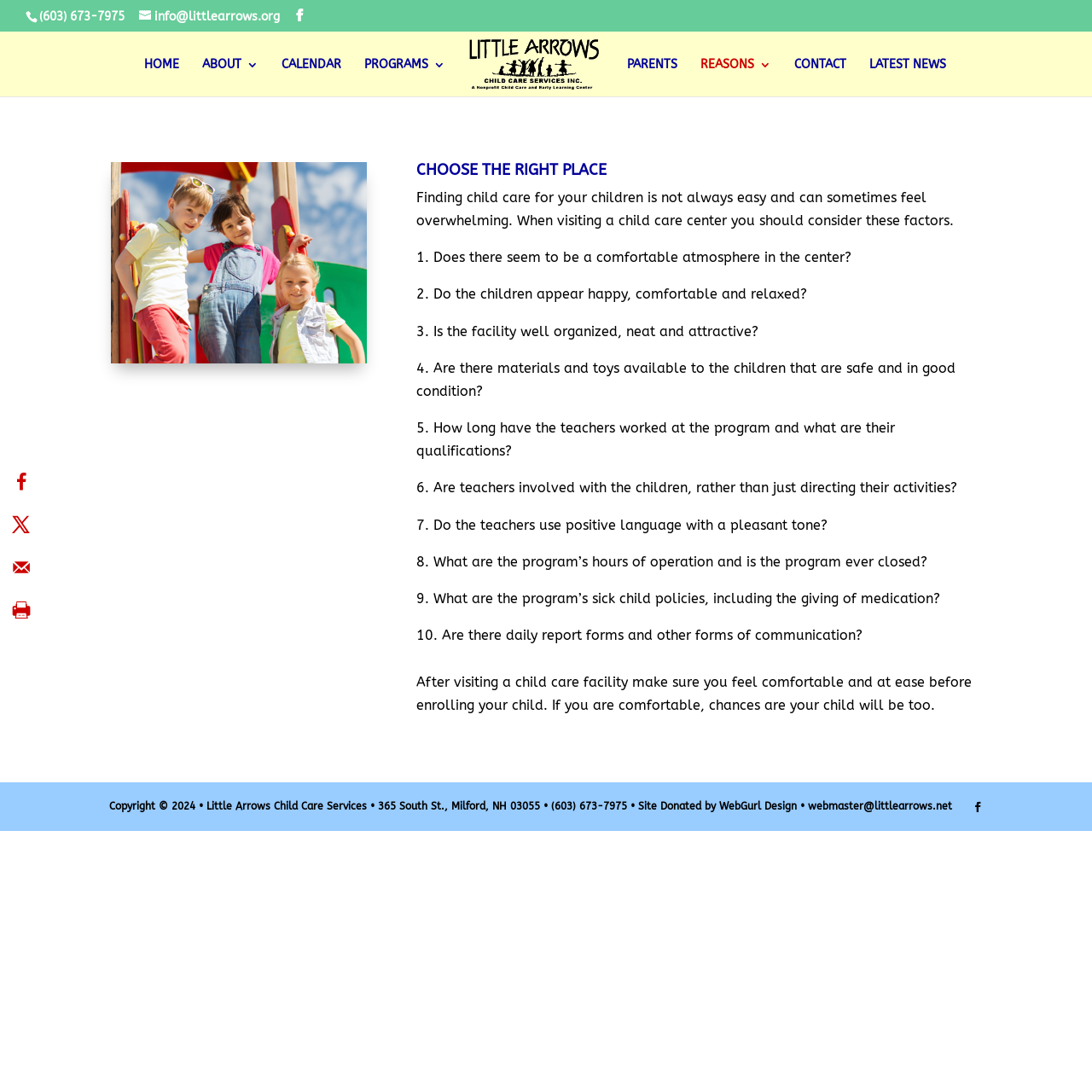Find the bounding box of the UI element described as follows: "LATEST NEWS".

[0.796, 0.054, 0.866, 0.088]